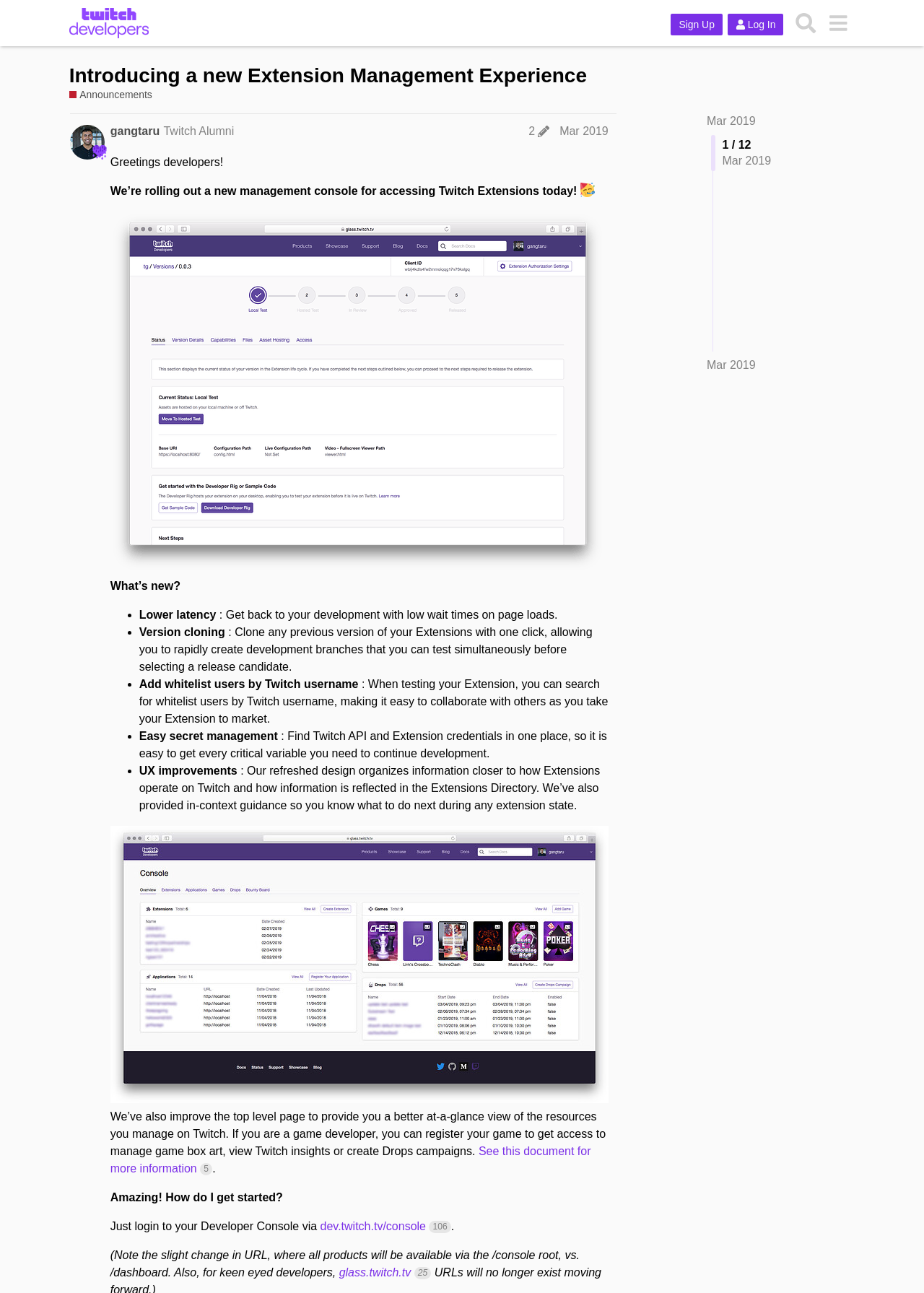What is the benefit of lower latency?
Please answer the question with as much detail and depth as you can.

According to the webpage, one of the new features is lower latency, which allows developers to 'Get back to your development with low wait times on page loads'.